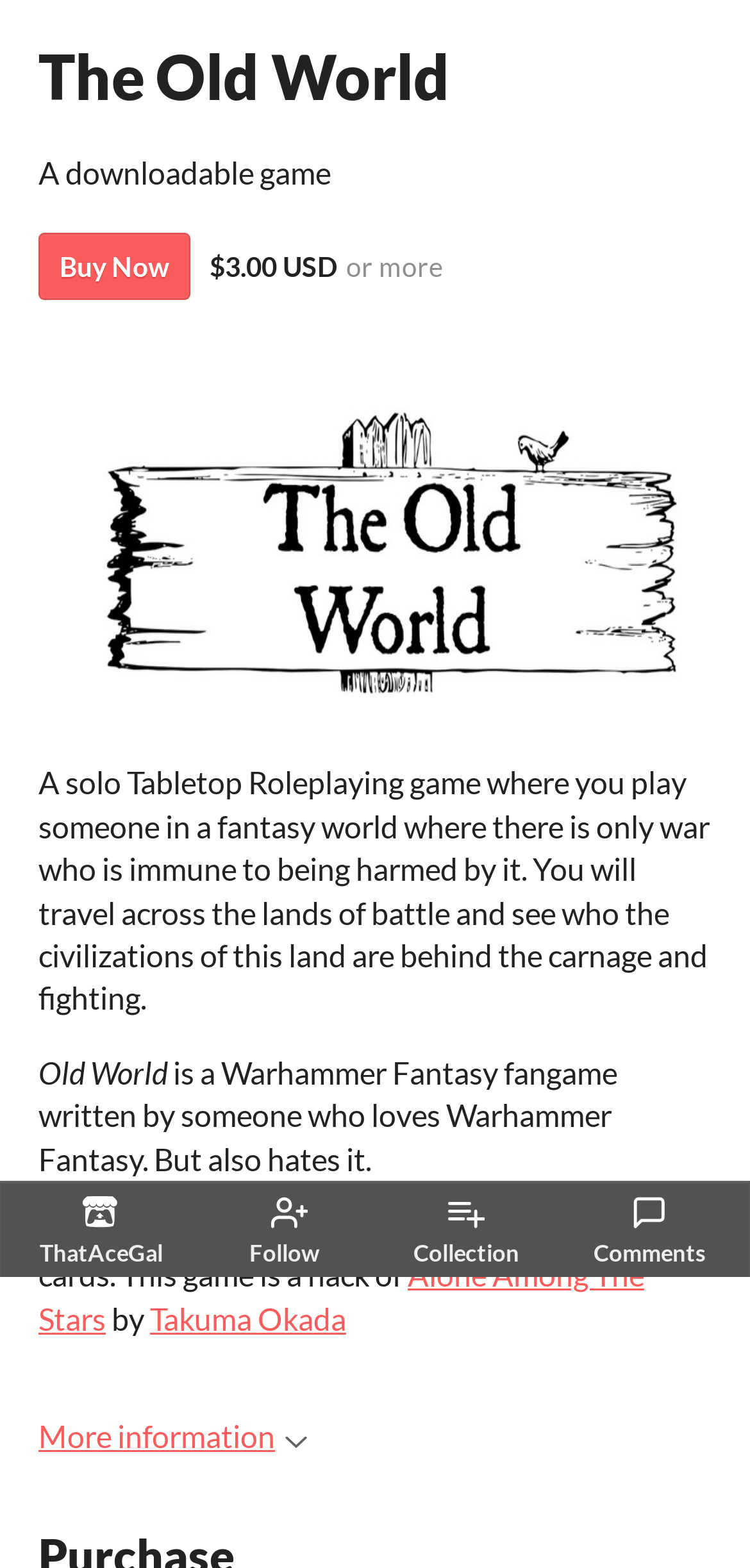Please determine the bounding box of the UI element that matches this description: Follow ThatAceGalFollowFollowing ThatAceGalFollowing. The coordinates should be given as (top-left x, top-left y, bottom-right x, bottom-right y), with all values between 0 and 1.

[0.319, 0.757, 0.437, 0.808]